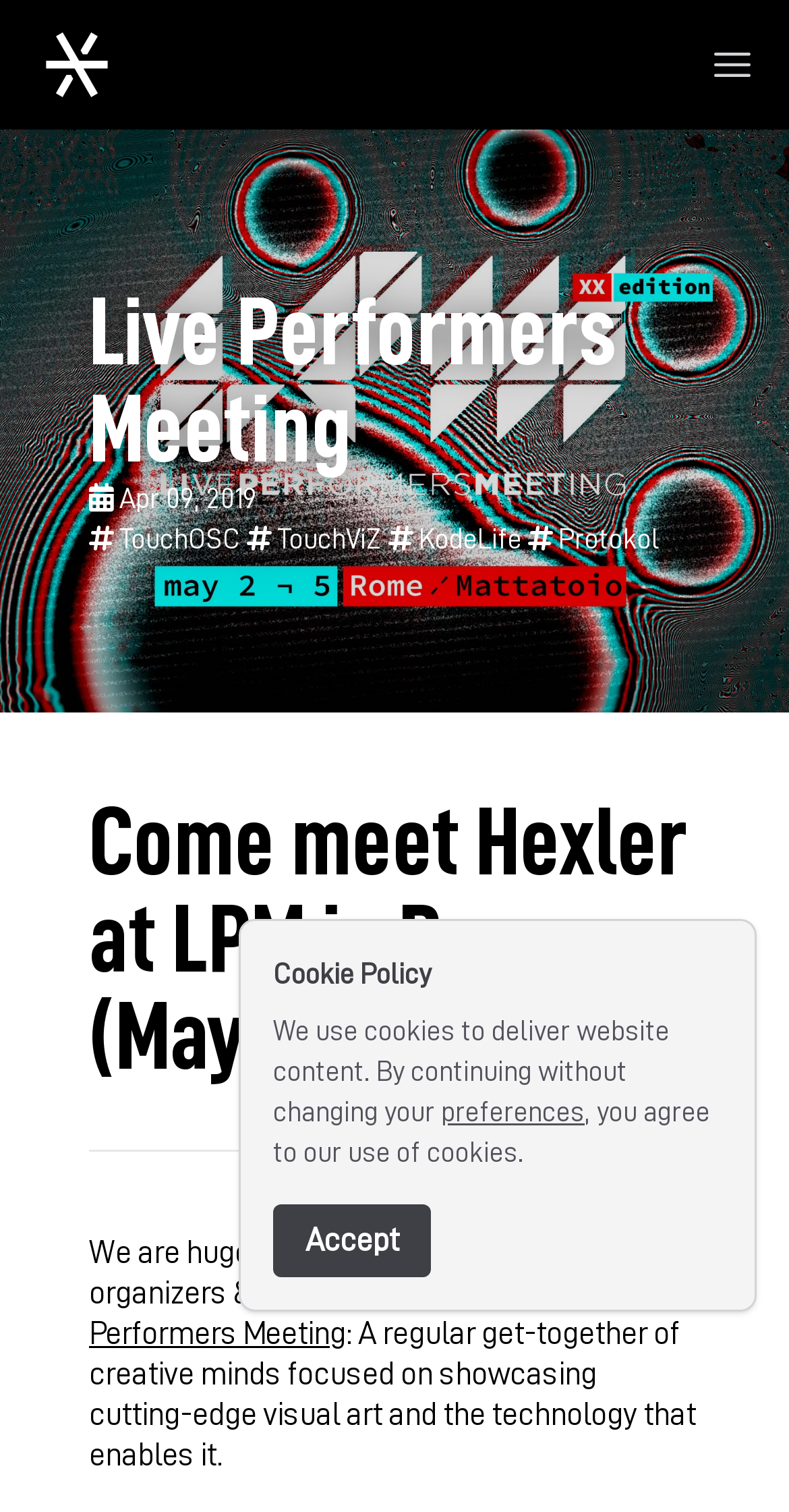Describe every aspect of the webpage comprehensively.

The webpage is about the Live Performers Meeting, an event focused on showcasing cutting-edge visual art and technology. At the top left, there is a link to "hexler" accompanied by an image, also labeled "hexler". On the top right, there is a button to open the main menu. 

Below the top section, there is a heading that reads "Live Performers Meeting" with a date "Apr 09, 2019". Underneath, there are four links to different topics: "# TouchOSC", "# TouchViZ", "# KodeLife", and "# Protokol". 

Further down, there is a heading that announces Hexler's attendance at LPM in Rome in May 2019. Below this heading, there is a horizontal separator, followed by a paragraph of text that expresses admiration for the organizers and artists behind LPM. This paragraph includes a link to "Live Performers Meeting" and provides a brief description of the event.

At the bottom of the page, there is a section related to cookies. It starts with a "Cookie Policy" label, followed by a paragraph of text that explains the use of cookies on the website. This paragraph includes a link to "preferences" and ends with a button to "Accept" the use of cookies.